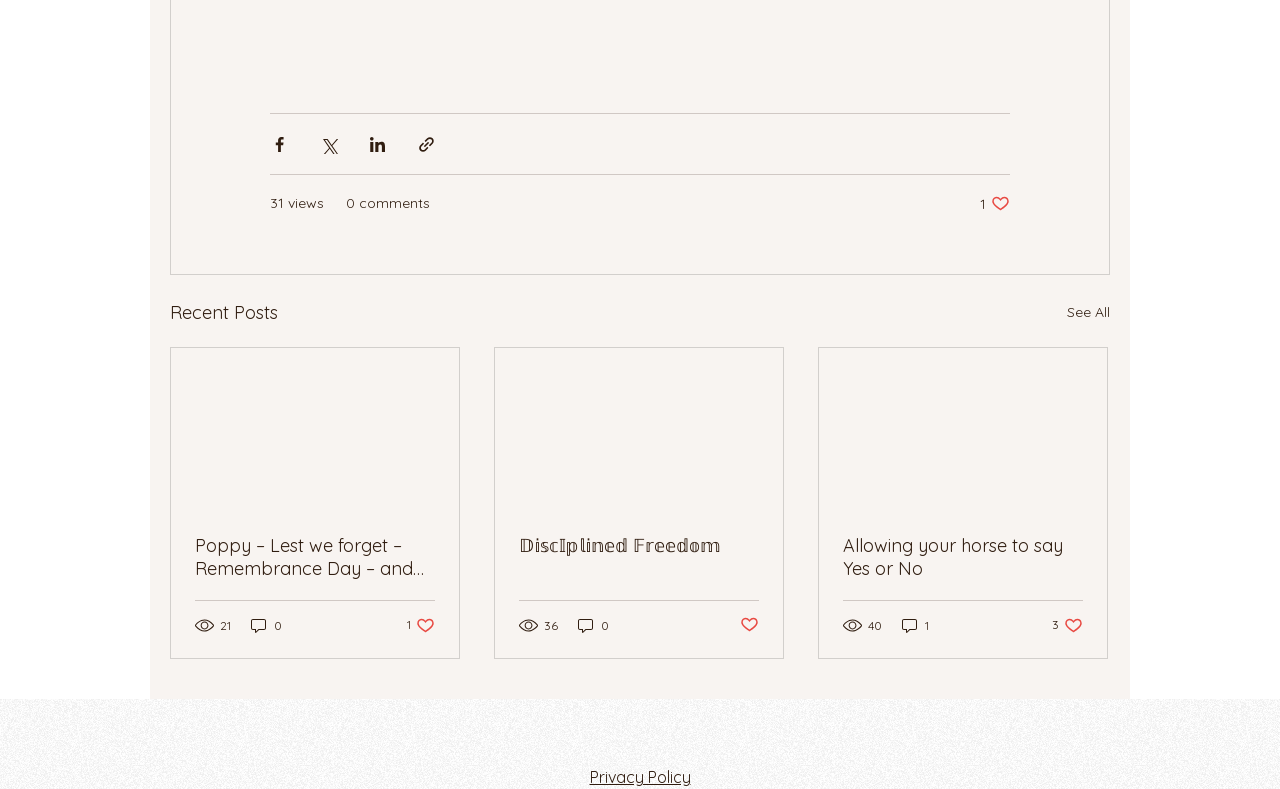Given the description "0", provide the bounding box coordinates of the corresponding UI element.

[0.45, 0.78, 0.477, 0.804]